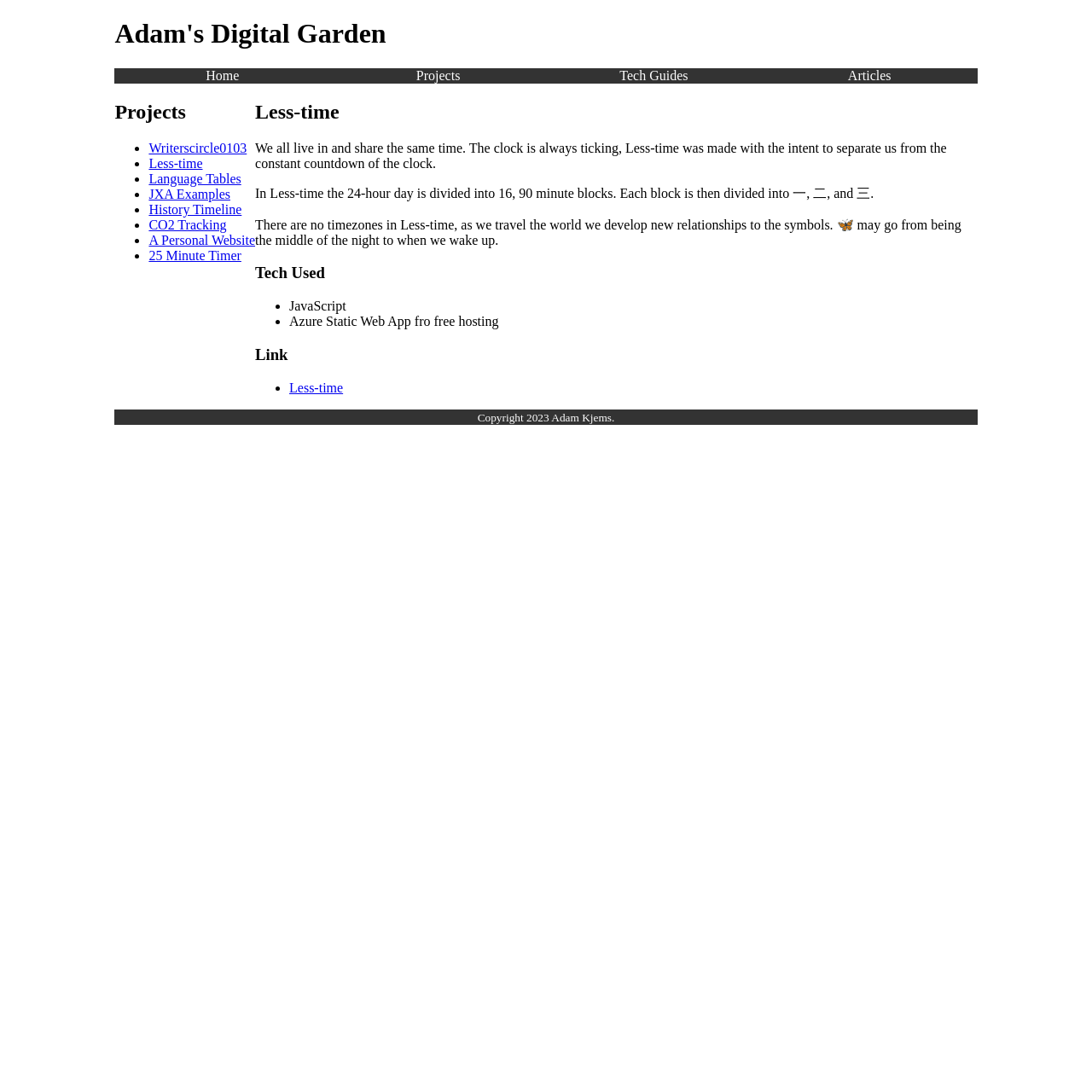Please find the bounding box coordinates for the clickable element needed to perform this instruction: "view projects".

[0.303, 0.062, 0.5, 0.076]